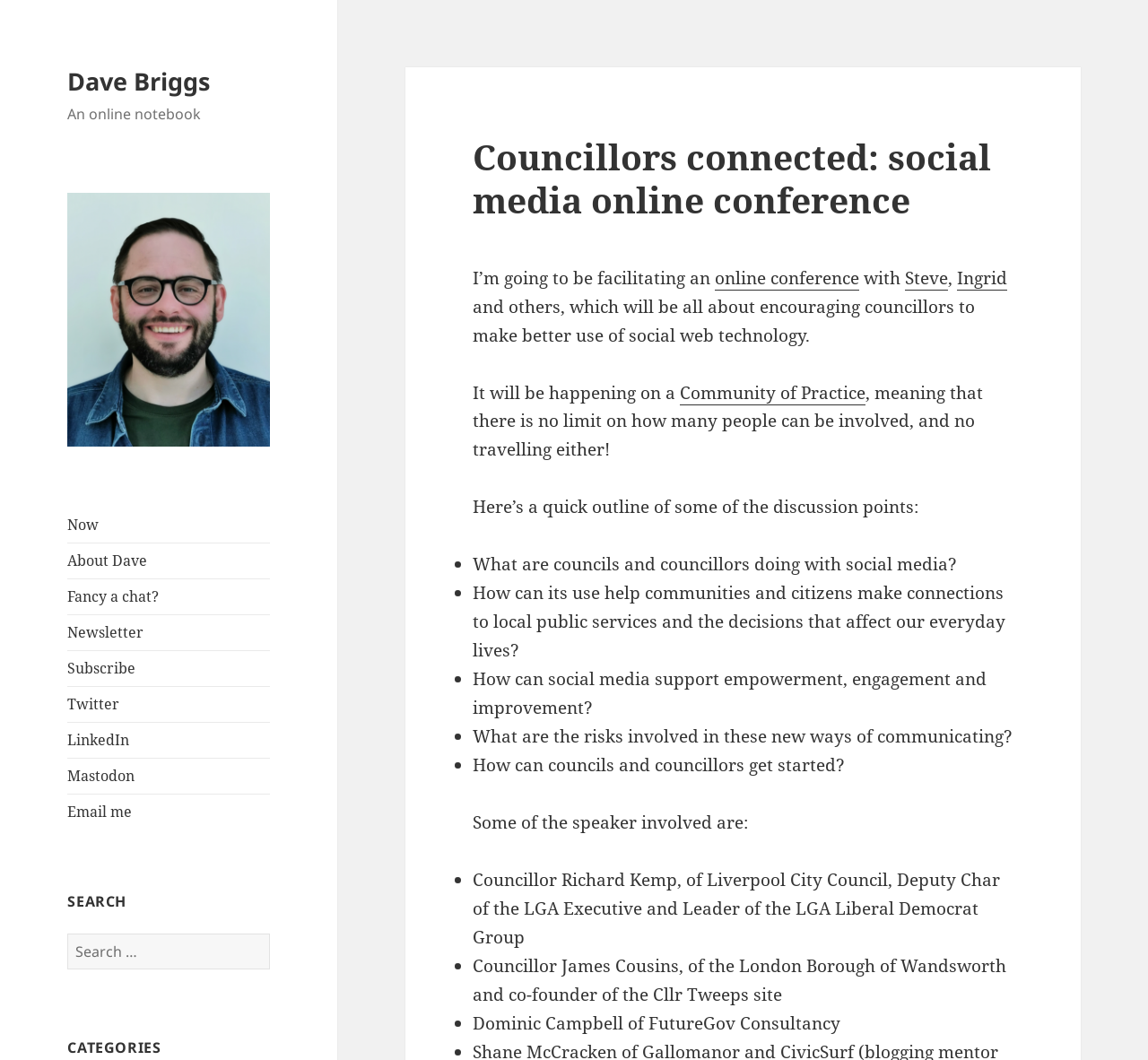Determine the bounding box for the described UI element: "Community of Practice".

[0.592, 0.359, 0.754, 0.382]